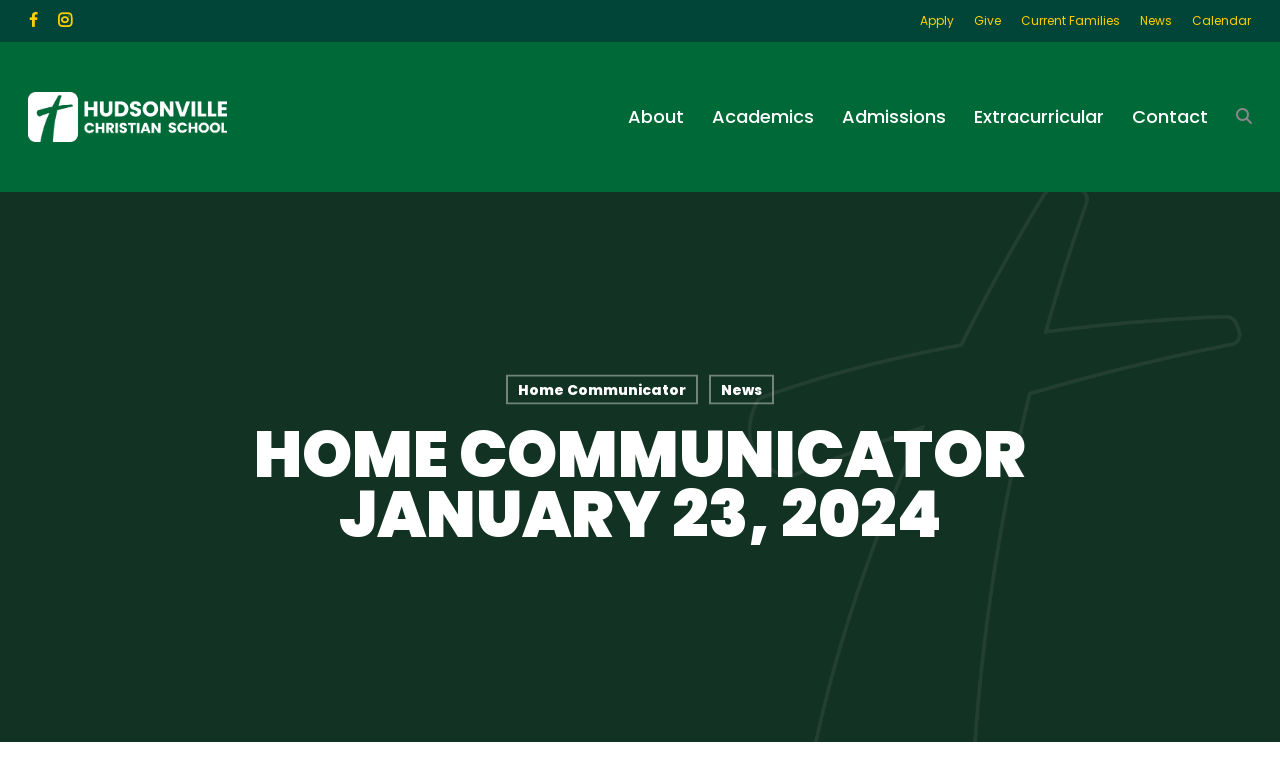Identify the bounding box coordinates of the clickable region to carry out the given instruction: "Learn more about 'Premier Kiawah Property Management'".

None